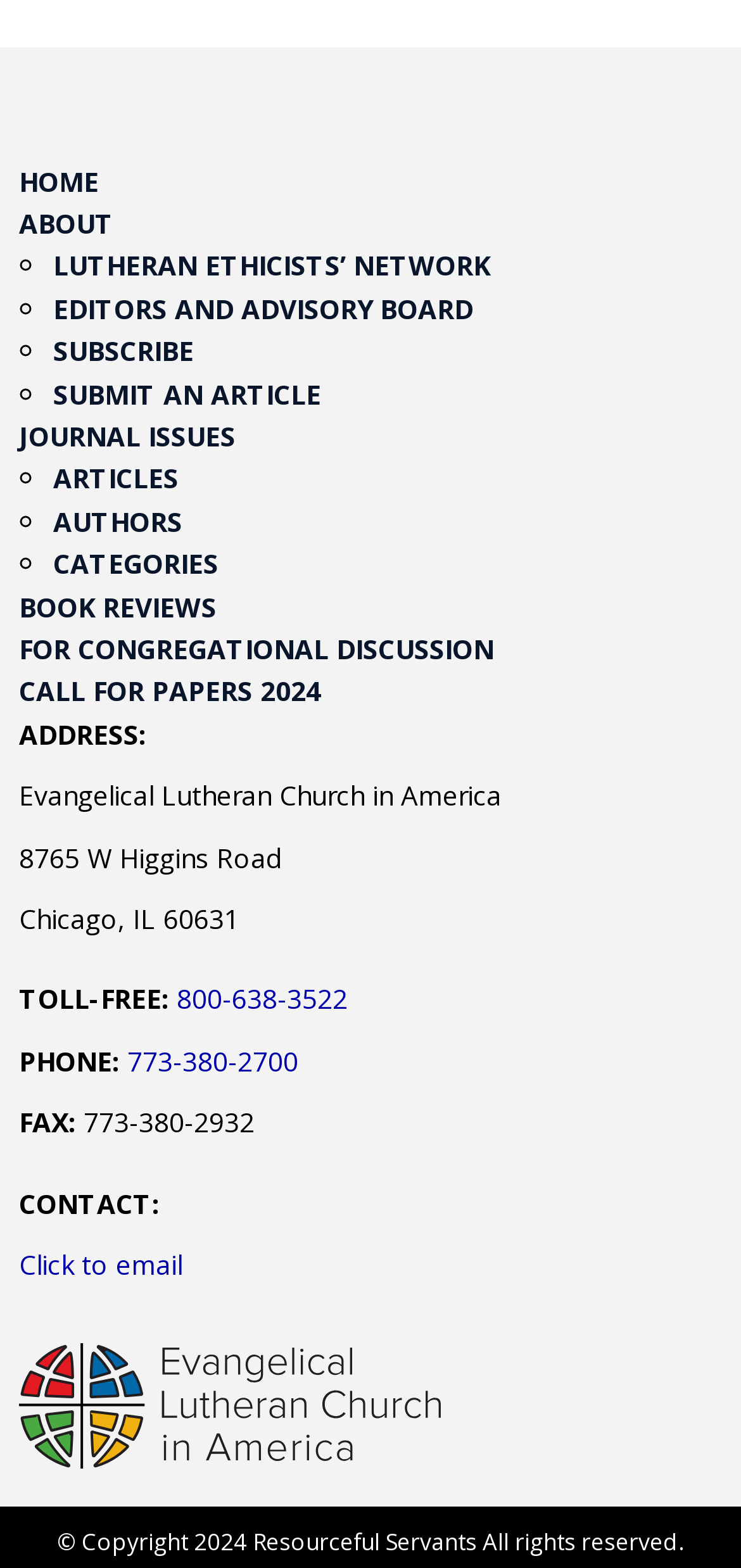How many list markers are there in the top navigation menu?
Answer the question with a single word or phrase, referring to the image.

7